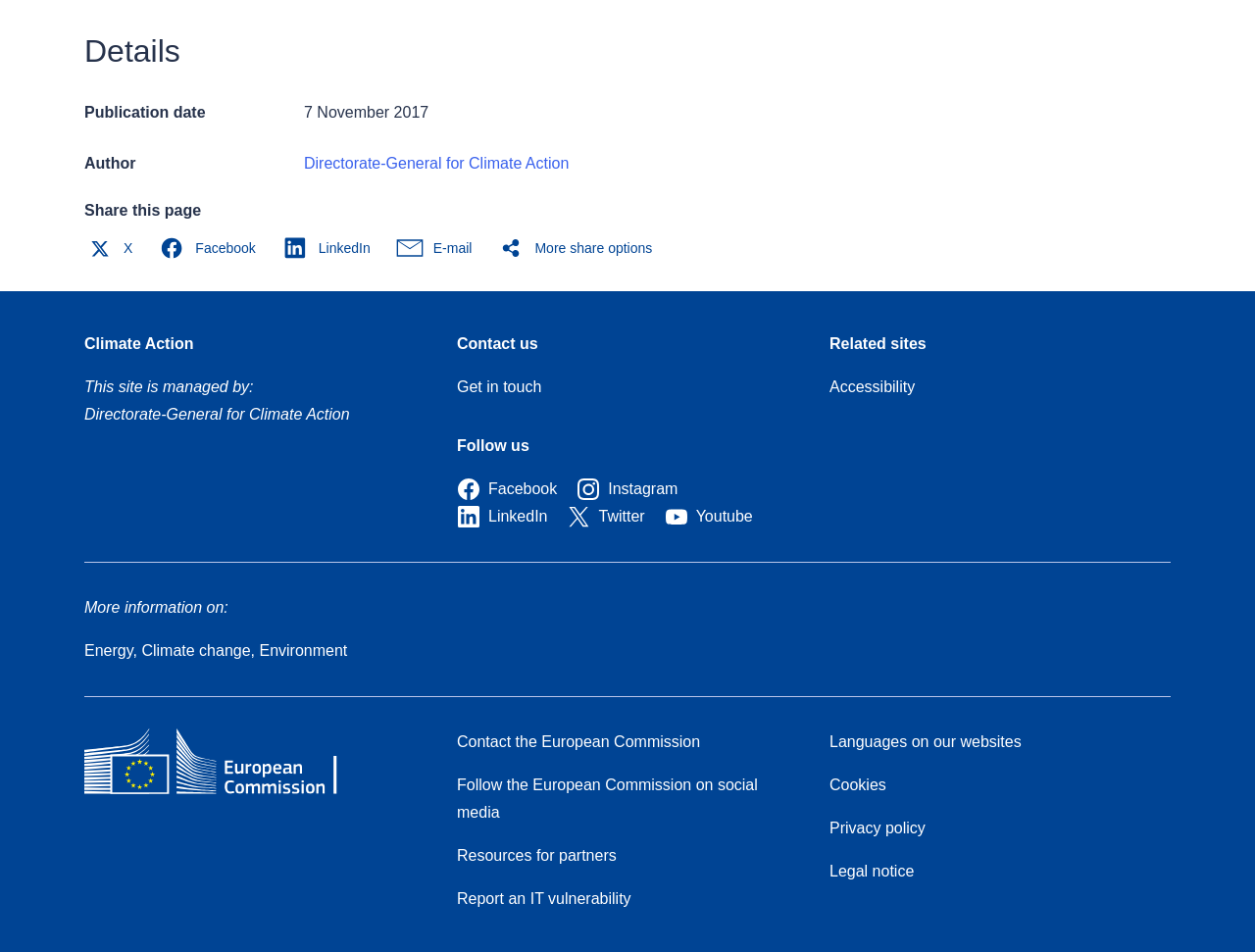Pinpoint the bounding box coordinates of the clickable element to carry out the following instruction: "Click on the 'Facebook' button to share this page."

[0.124, 0.244, 0.213, 0.277]